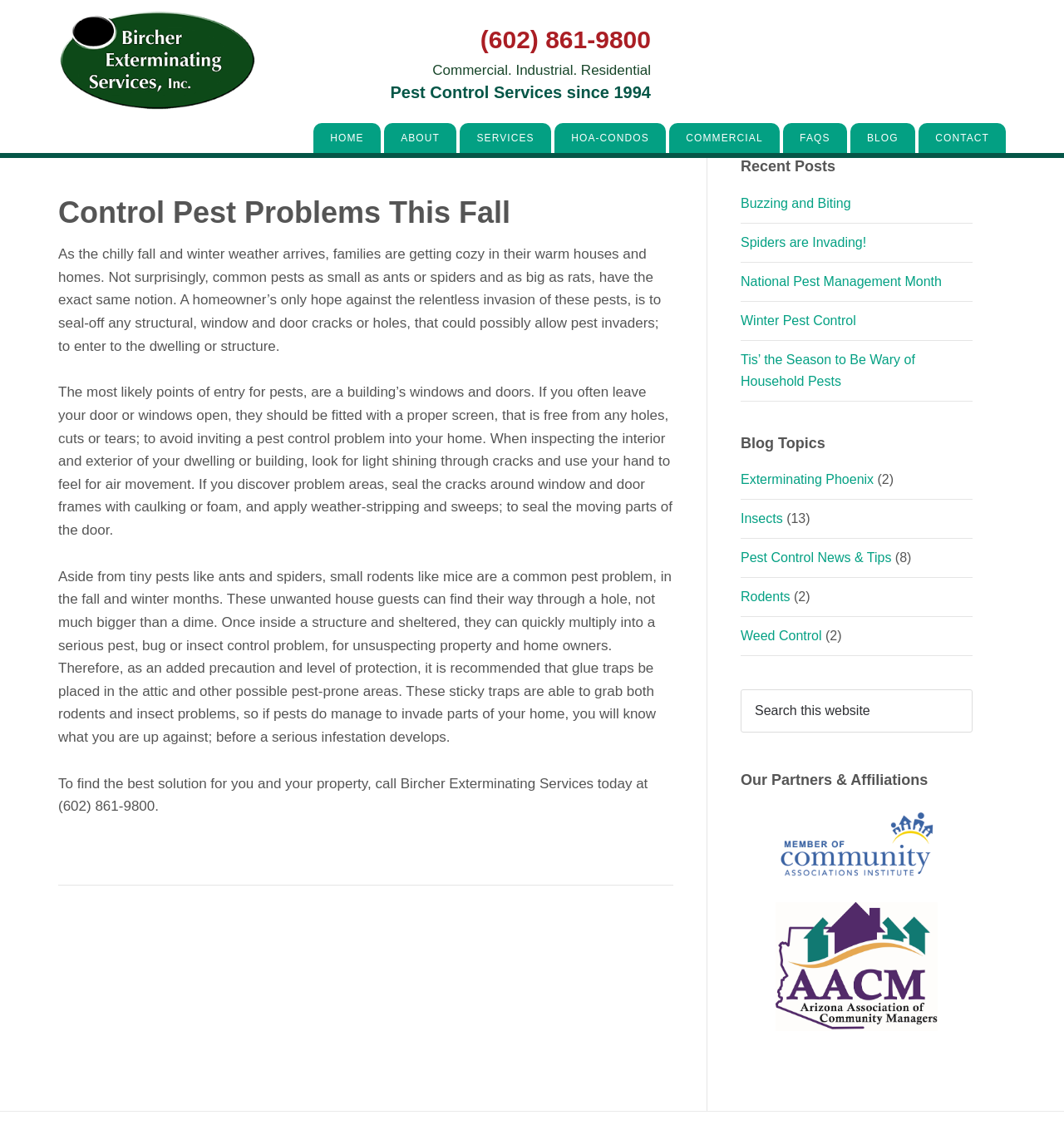Generate a comprehensive description of the webpage content.

The webpage is about pest control services, specifically highlighting the importance of controlling pest problems during the fall season. At the top of the page, there is a heading with the company name "BIRCHER EXTERMINATING" and a phone number "(602) 861-9800". Below this, there is a navigation menu with links to different sections of the website, including "HOME", "ABOUT", "SERVICES", and more.

The main content of the page is an article titled "Control Pest Problems This Fall", which discusses the importance of sealing off entry points for pests in homes and buildings during the fall and winter months. The article provides tips on how to inspect for and seal cracks and holes around windows and doors, and also mentions the use of glue traps to catch rodents and insects.

To the right of the main content, there is a sidebar with a heading "Recent Posts" that lists several links to blog articles, including "Buzzing and Biting", "Spiders are Invading!", and more. Below this, there is a section titled "Blog Topics" that lists links to categories such as "Exterminating Phoenix", "Insects", and "Pest Control News & Tips". There is also a search bar at the bottom of the sidebar.

At the very bottom of the page, there is a section titled "Our Partners & Affiliations". Overall, the webpage is focused on providing information and services related to pest control, with a emphasis on the importance of taking action during the fall season.